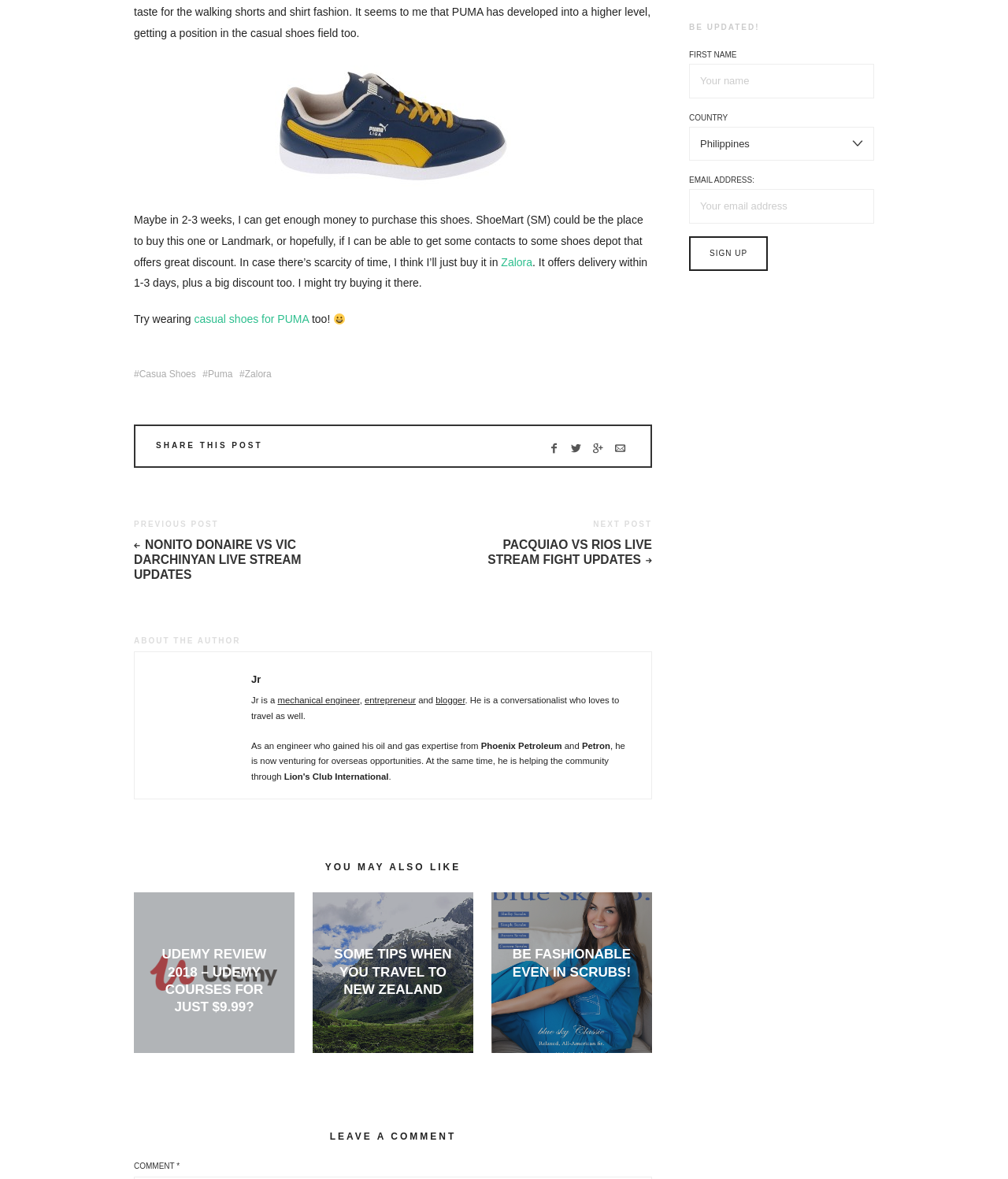Based on the visual content of the image, answer the question thoroughly: What is the name of the shoe brand mentioned?

The name of the shoe brand is mentioned in the text, where it says 'Maybe in 2-3 weeks, I can get enough money to purchase this shoes. ShoeMart (SM) could be the place to buy this one or Landmark, or hopefully, if I can be able to get some contacts to some shoes depot that offers great discount. In case there’s scarcity of time, I think I’ll just buy it in Zalora.'